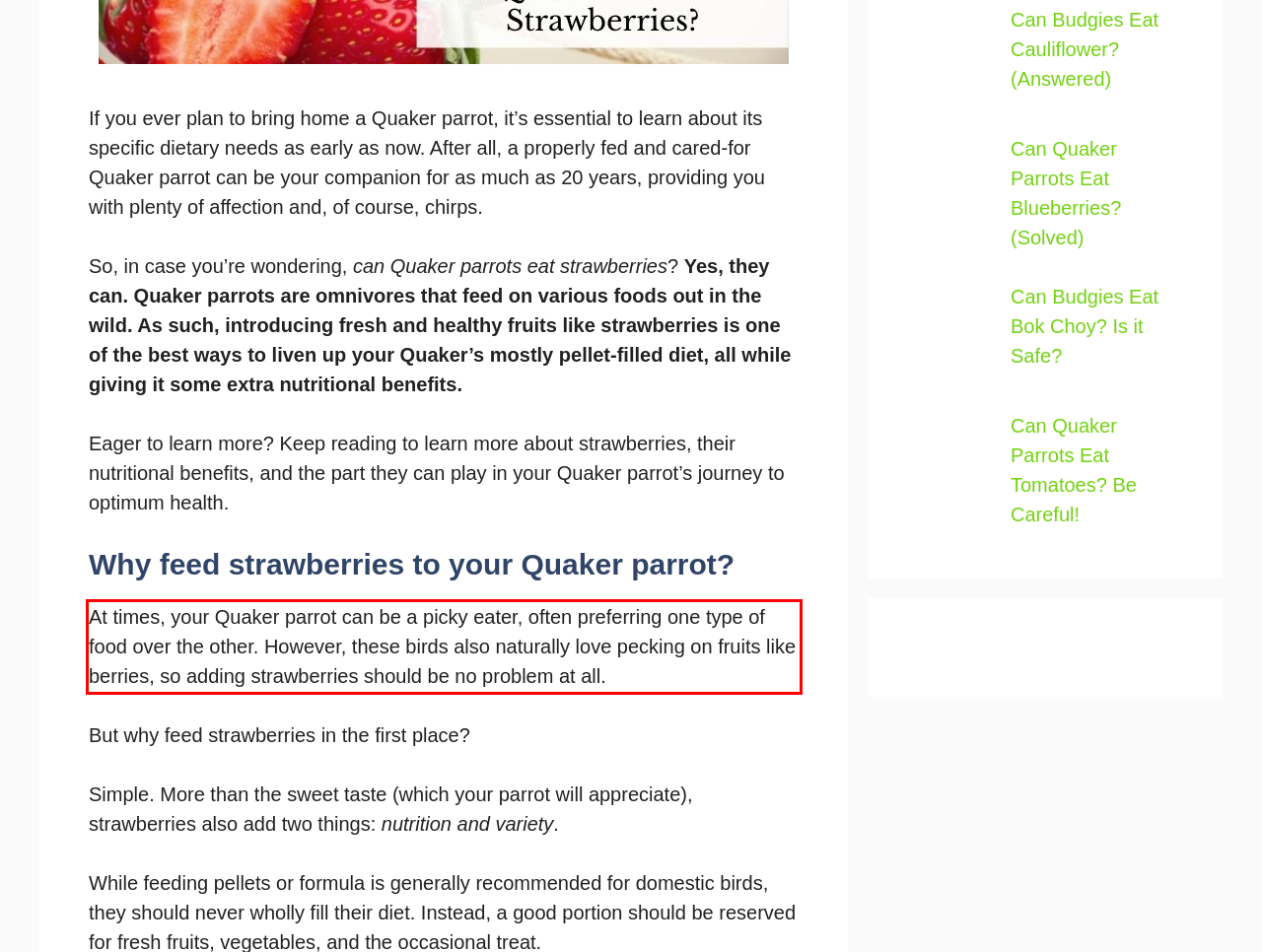Within the screenshot of the webpage, locate the red bounding box and use OCR to identify and provide the text content inside it.

At times, your Quaker parrot can be a picky eater, often preferring one type of food over the other. However, these birds also naturally love pecking on fruits like berries, so adding strawberries should be no problem at all.